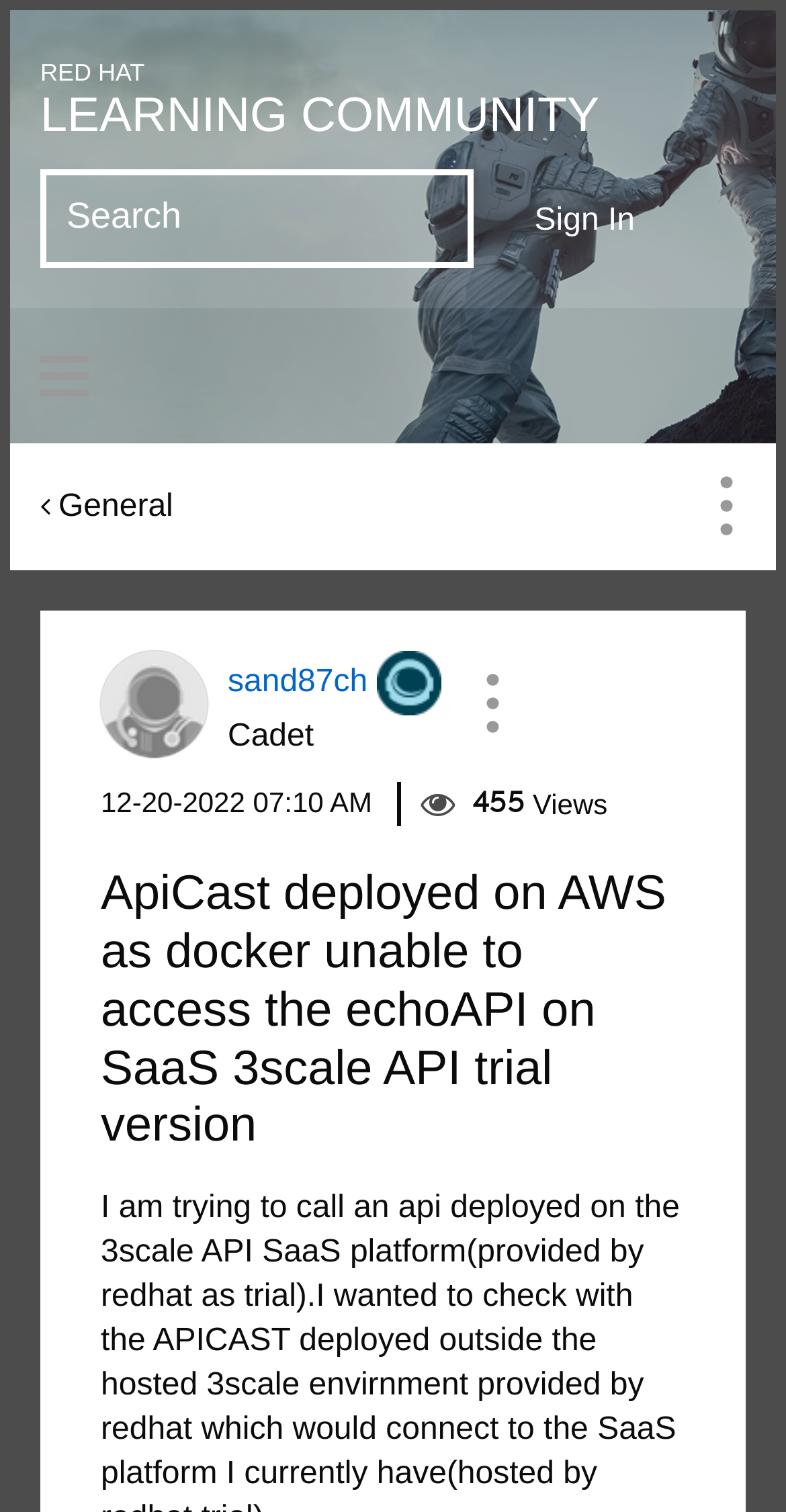What is the name of the community?
Please elaborate on the answer to the question with detailed information.

The name of the community can be found at the top of the webpage, where it says 'RED HAT LEARNING COMMUNITY' in a link format.